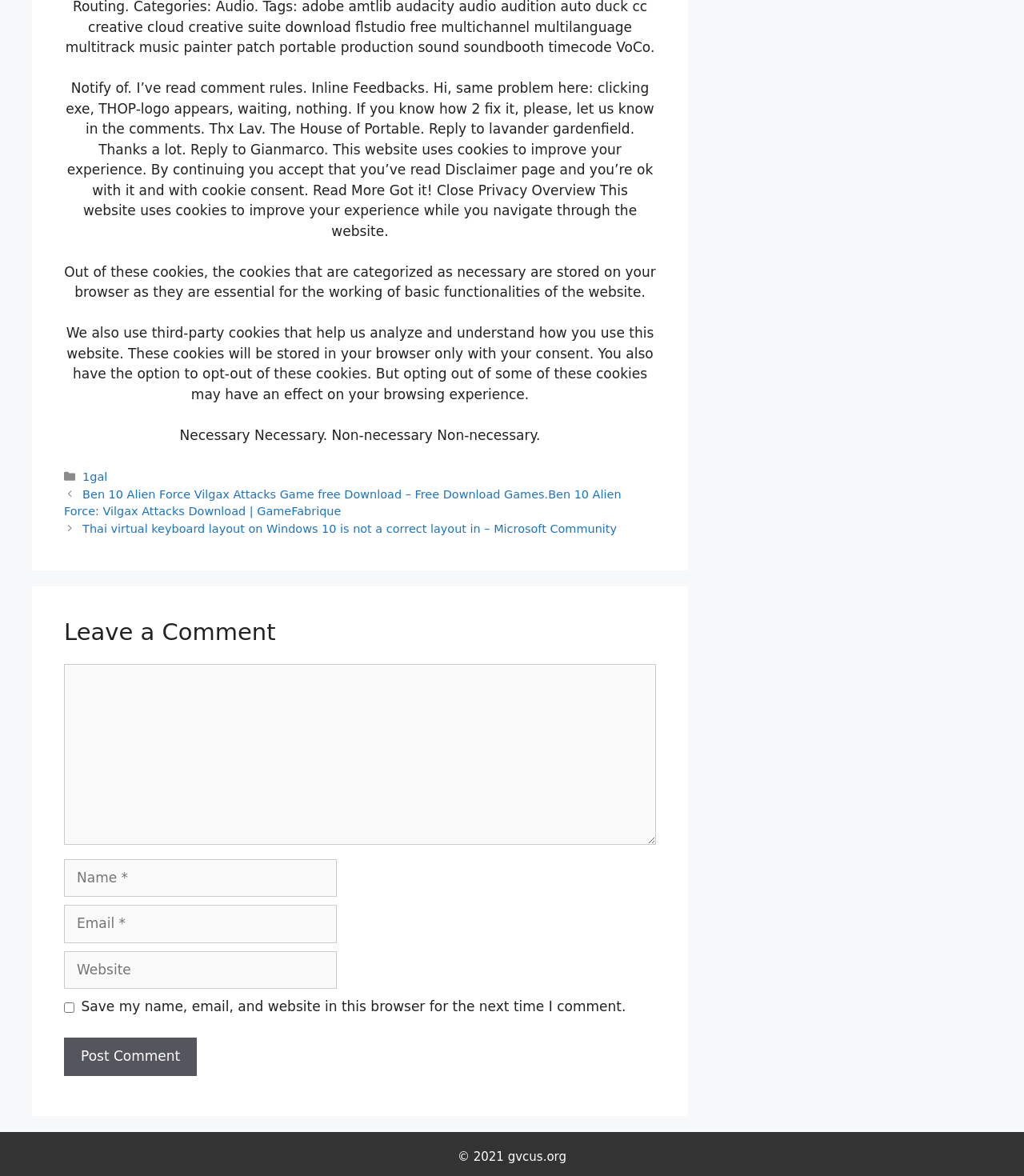Extract the bounding box of the UI element described as: "name="submit" value="Post Comment"".

[0.062, 0.883, 0.192, 0.915]